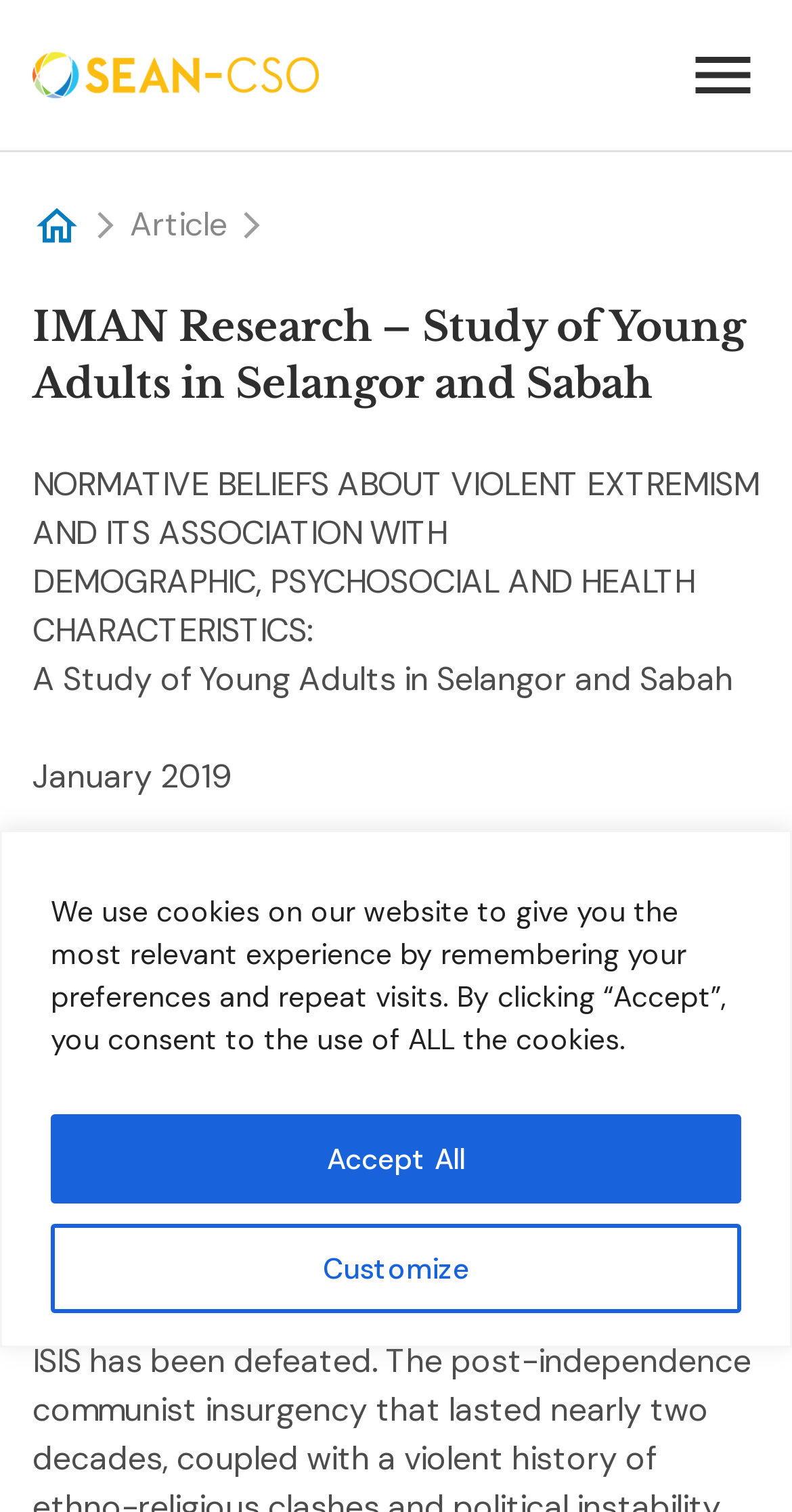Identify and provide the bounding box for the element described by: "Article".

[0.164, 0.133, 0.287, 0.165]